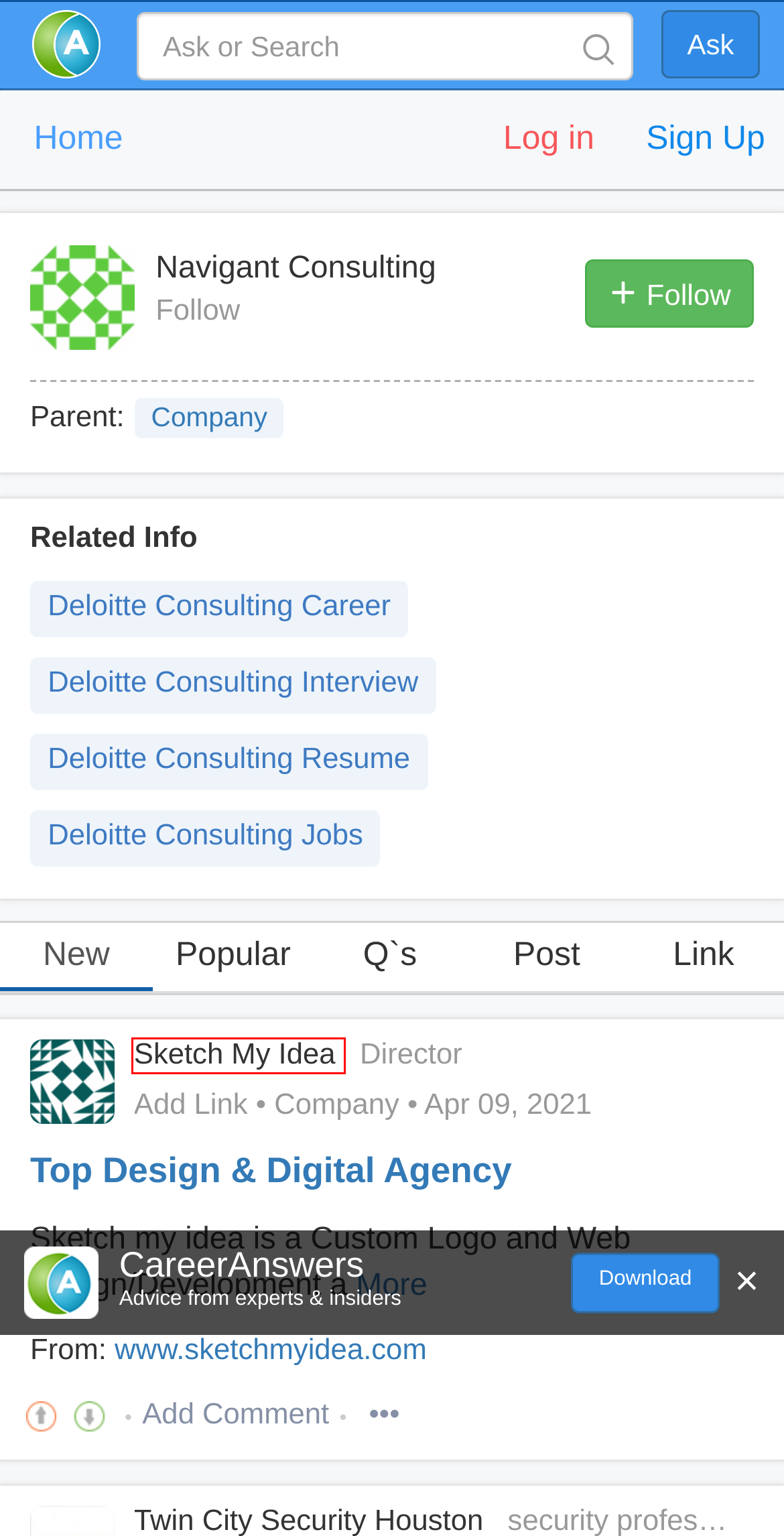Given a webpage screenshot with a red bounding box around a UI element, choose the webpage description that best matches the new webpage after clicking the element within the bounding box. Here are the candidates:
A. Navigant Consulting Career Links, Resources | CareerAnswers
B. Jobs and  Career Questions, Answers, Advice, Tips, News | CareerAnswers
C. Top-Design-amp-Digital-Agency | CareerAnswers
D. Sketch My Idea | CareerAnswers
E. Navigant Consulting Career Posts, Advice, Tips, News | CareerAnswers
F. Sketch My Idea | Custom Logo Design Agency by Professionals
G. Popular Navigant Consulting Career Questions, Answers, Advice, Tips, News | CareerAnswers
H. Navigant Consulting Jobs & Career Answers | CareerAnswers

D